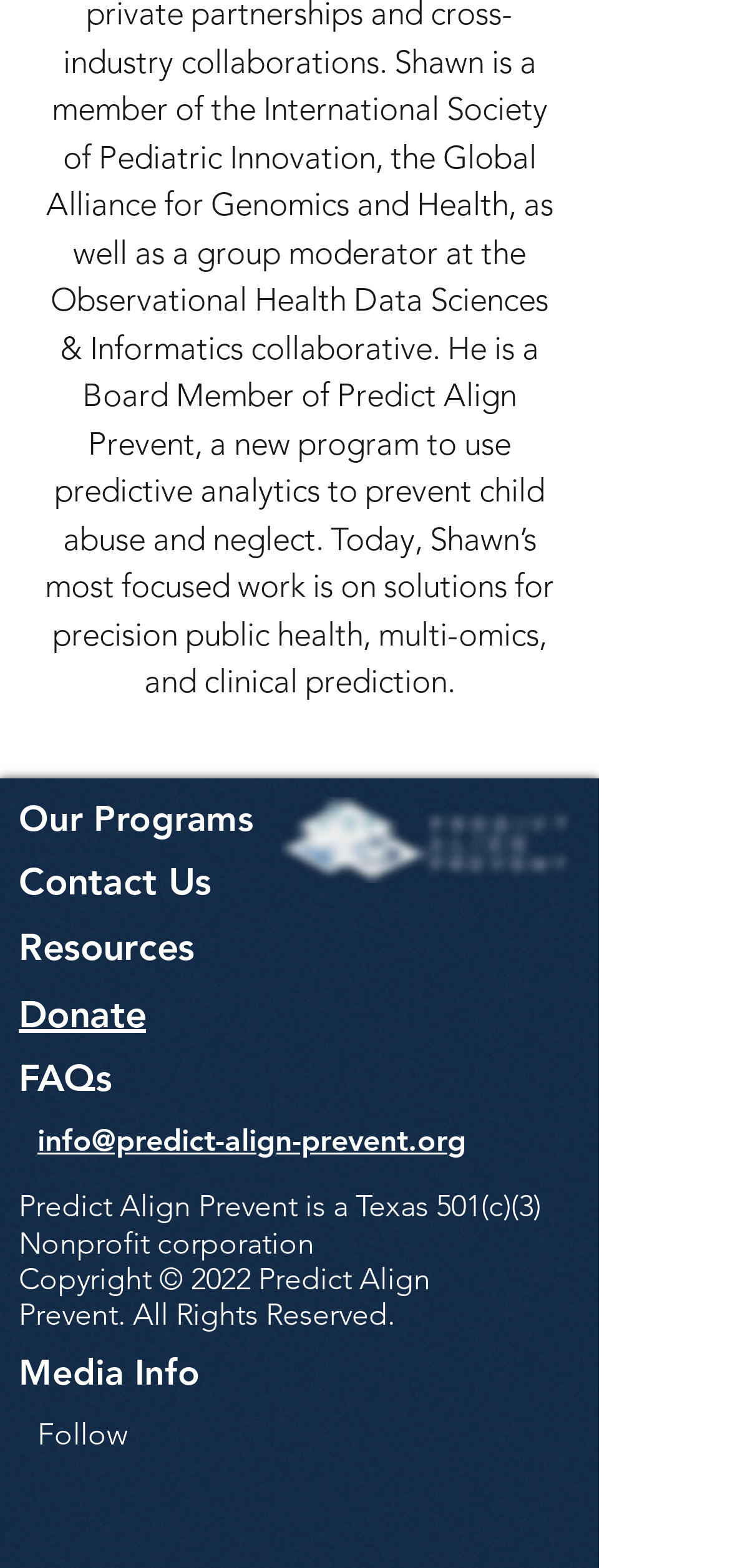Determine the bounding box of the UI element mentioned here: "Contact Us". The coordinates must be in the format [left, top, right, bottom] with values ranging from 0 to 1.

[0.026, 0.547, 0.29, 0.576]